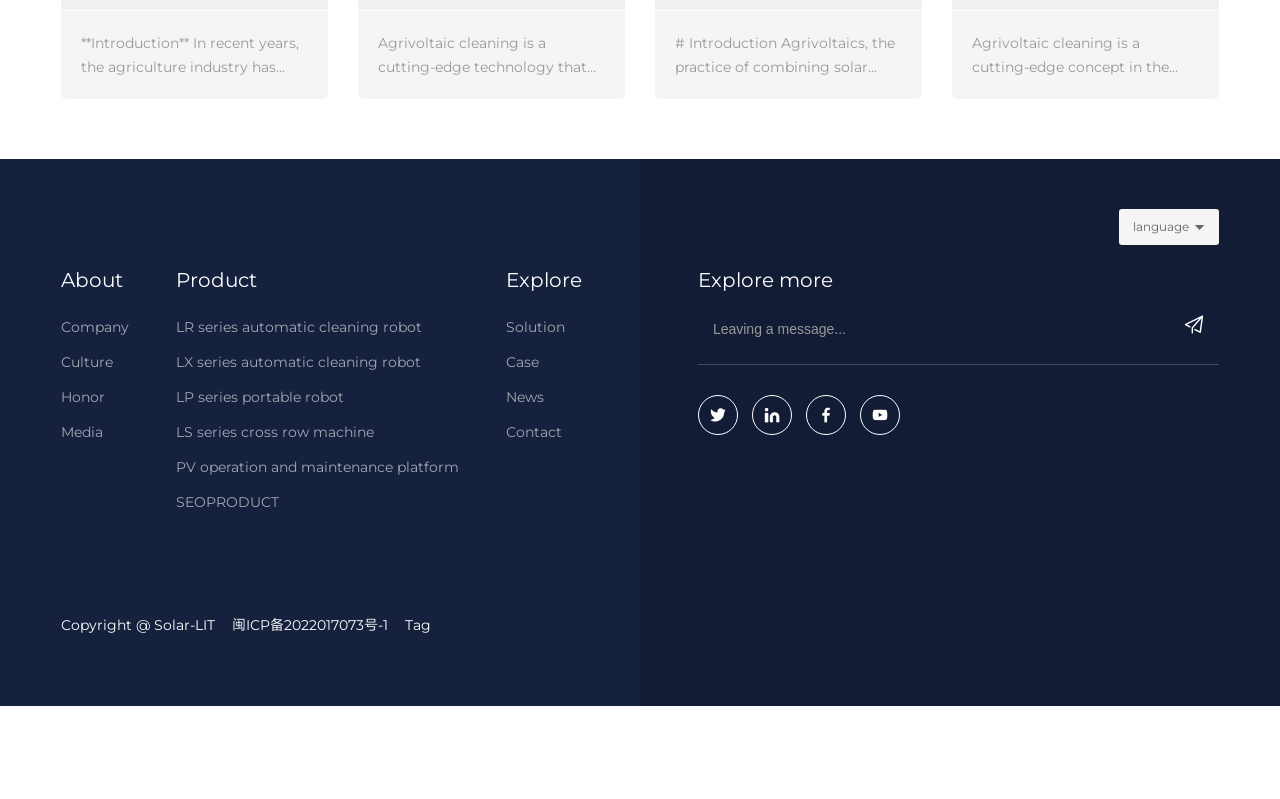Identify the bounding box coordinates of the HTML element based on this description: "name="e_input-159" placeholder="Leaving a message..."".

[0.545, 0.504, 0.913, 0.552]